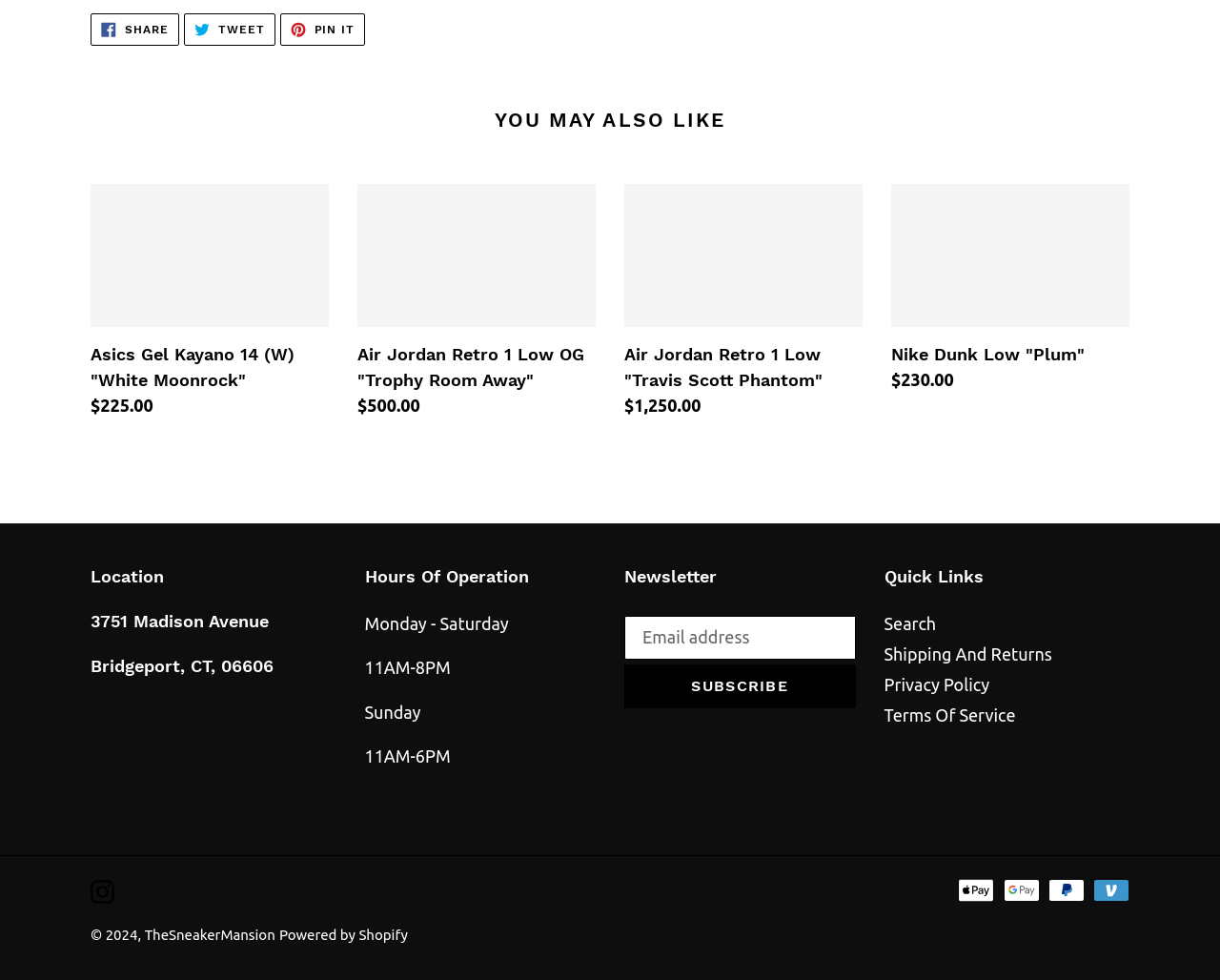Find the bounding box coordinates of the UI element according to this description: "Powered by Shopify".

[0.229, 0.945, 0.334, 0.962]